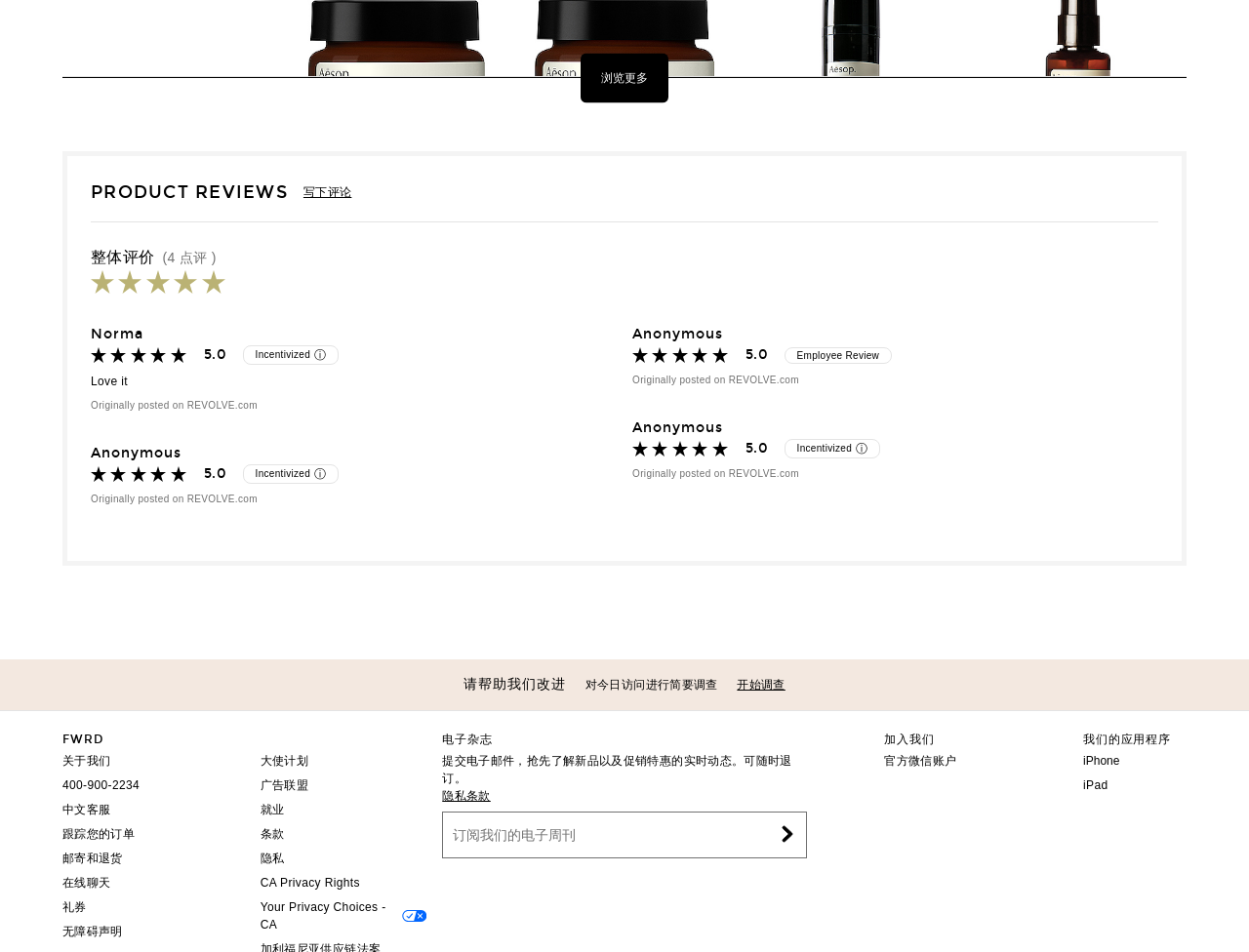Answer the question using only a single word or phrase: 
What is the price of ILIA Balmy Tint Hydrating Lip Balm in Lullaby?

$28